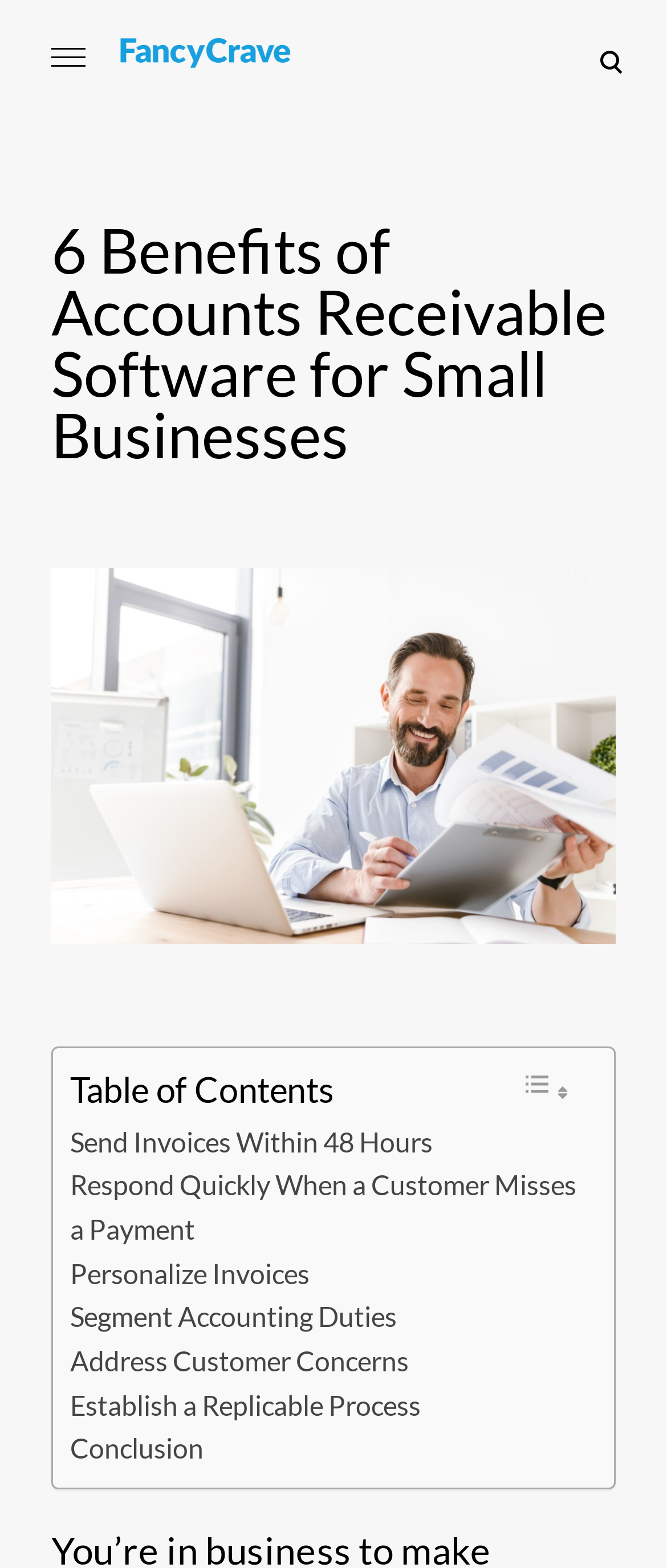Based on the element description open search form, identify the bounding box of the UI element in the given webpage screenshot. The coordinates should be in the format (top-left x, top-left y, bottom-right x, bottom-right y) and must be between 0 and 1.

[0.897, 0.022, 0.937, 0.058]